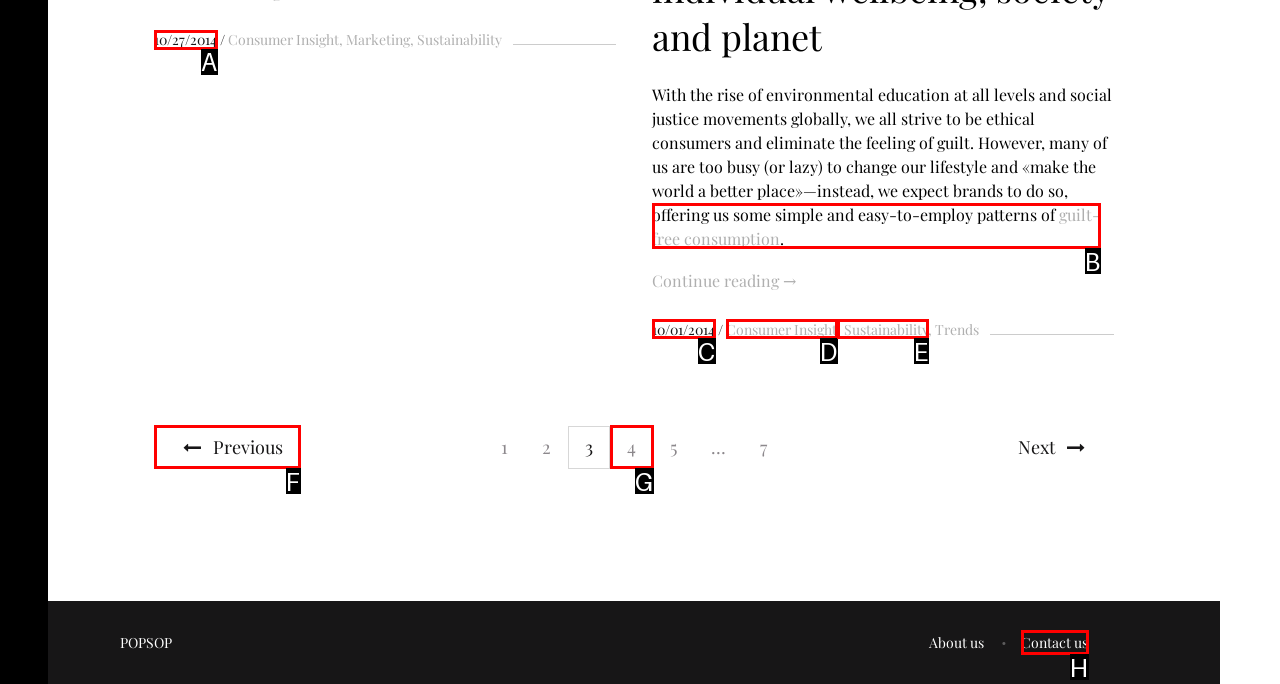Select the option that corresponds to the description: 4
Respond with the letter of the matching choice from the options provided.

G